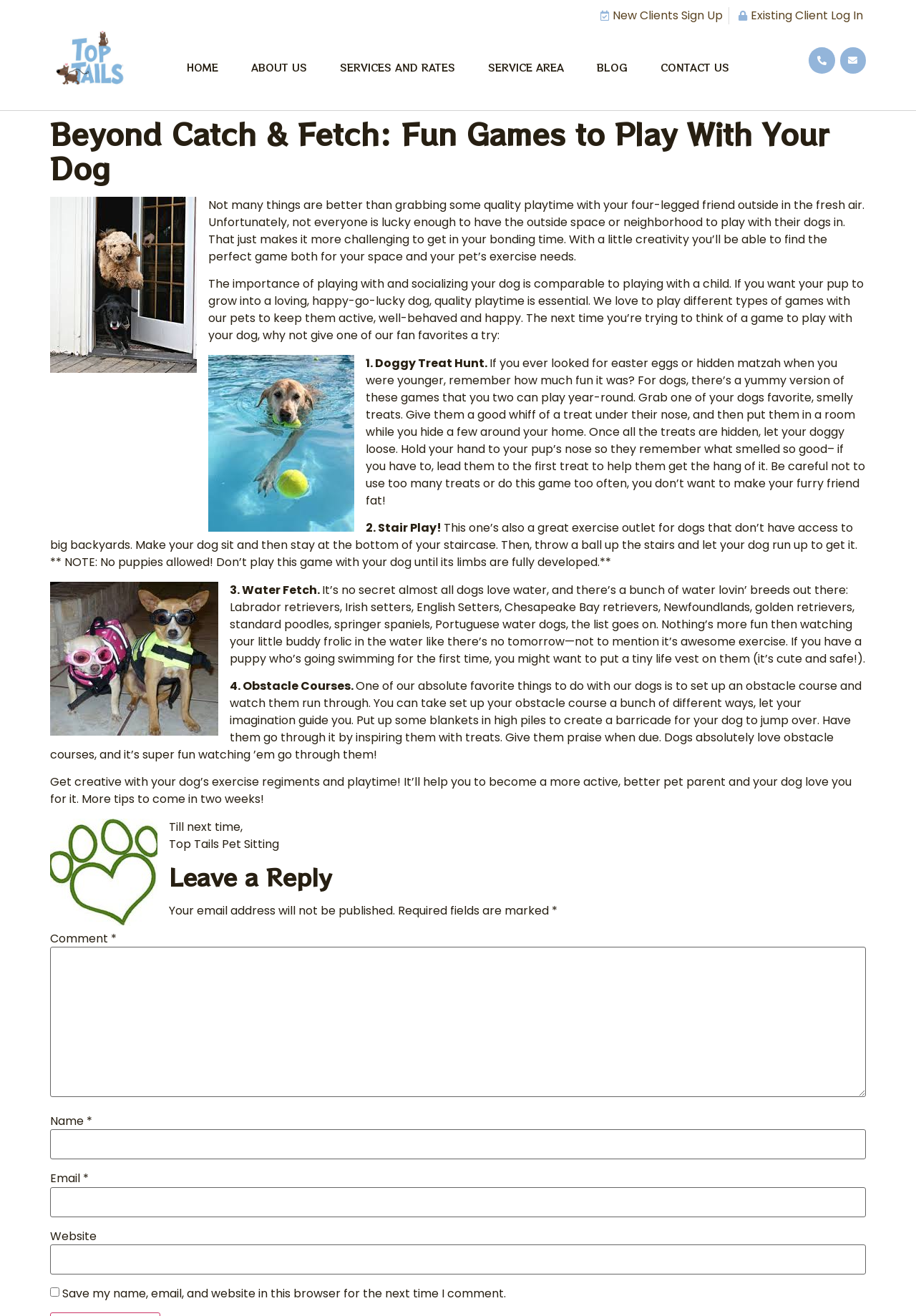Show me the bounding box coordinates of the clickable region to achieve the task as per the instruction: "Click on 'Phone-alt'".

[0.883, 0.036, 0.911, 0.056]